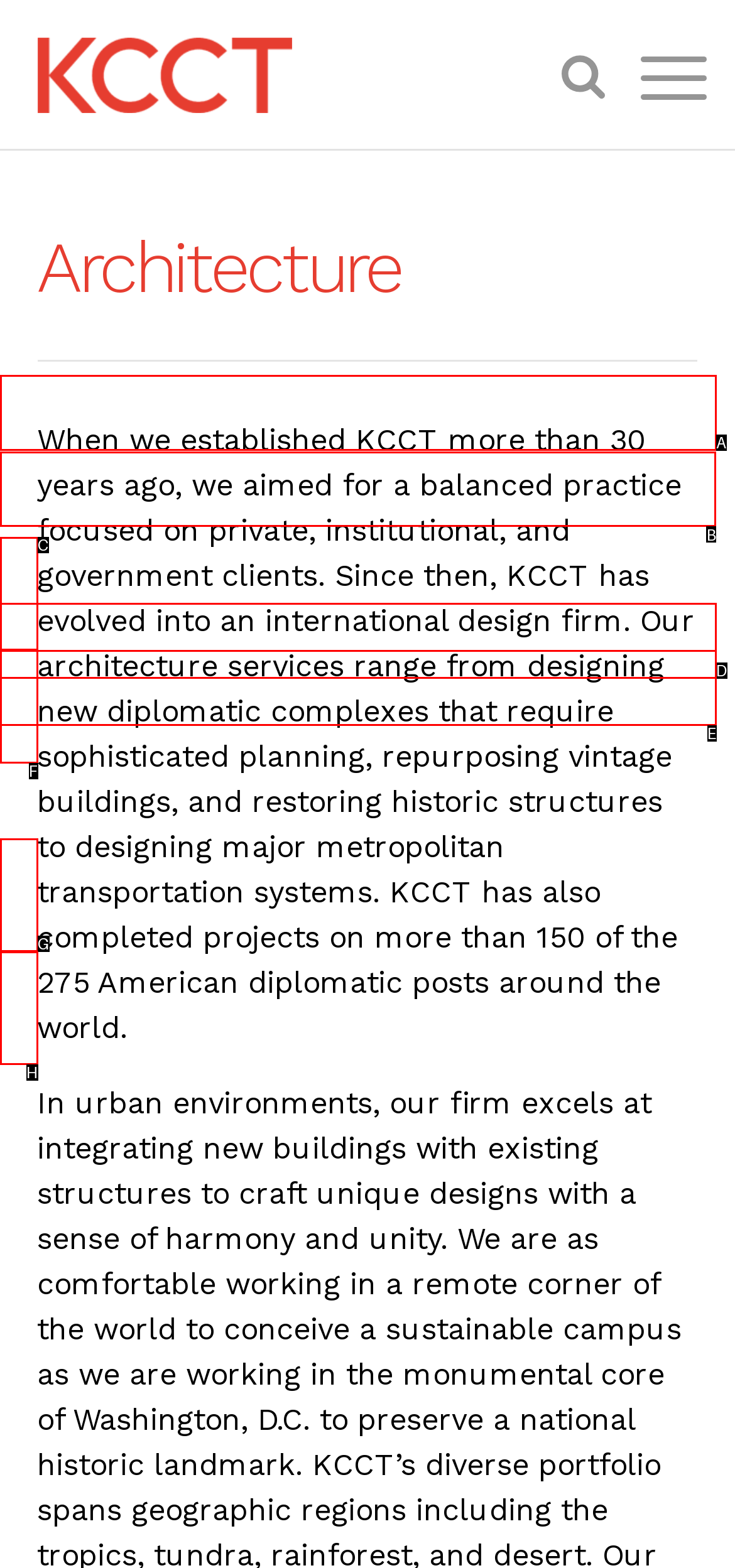Identify the correct choice to execute this task: Learn about leadership
Respond with the letter corresponding to the right option from the available choices.

None